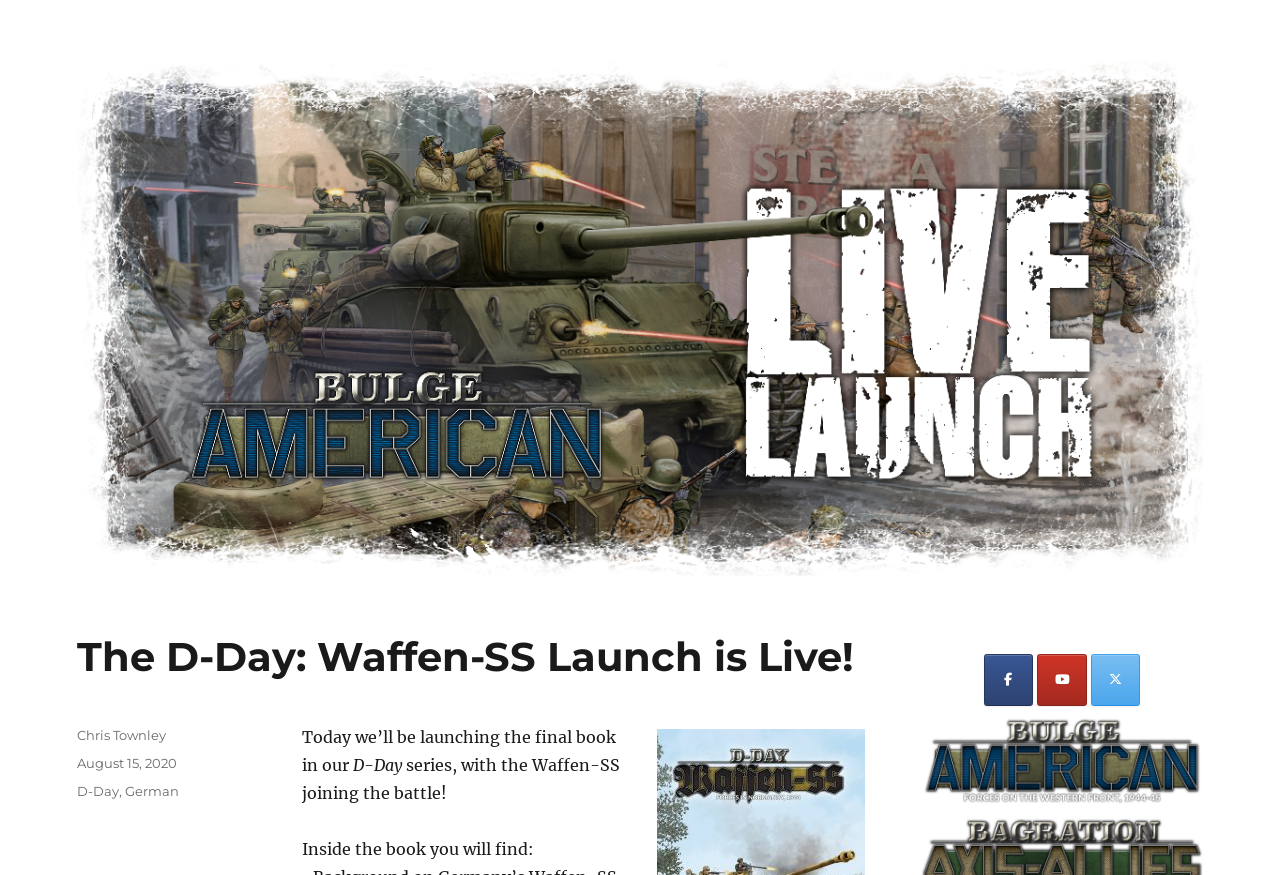What is the main heading of this webpage? Please extract and provide it.

The D-Day: Waffen-SS Launch is Live!